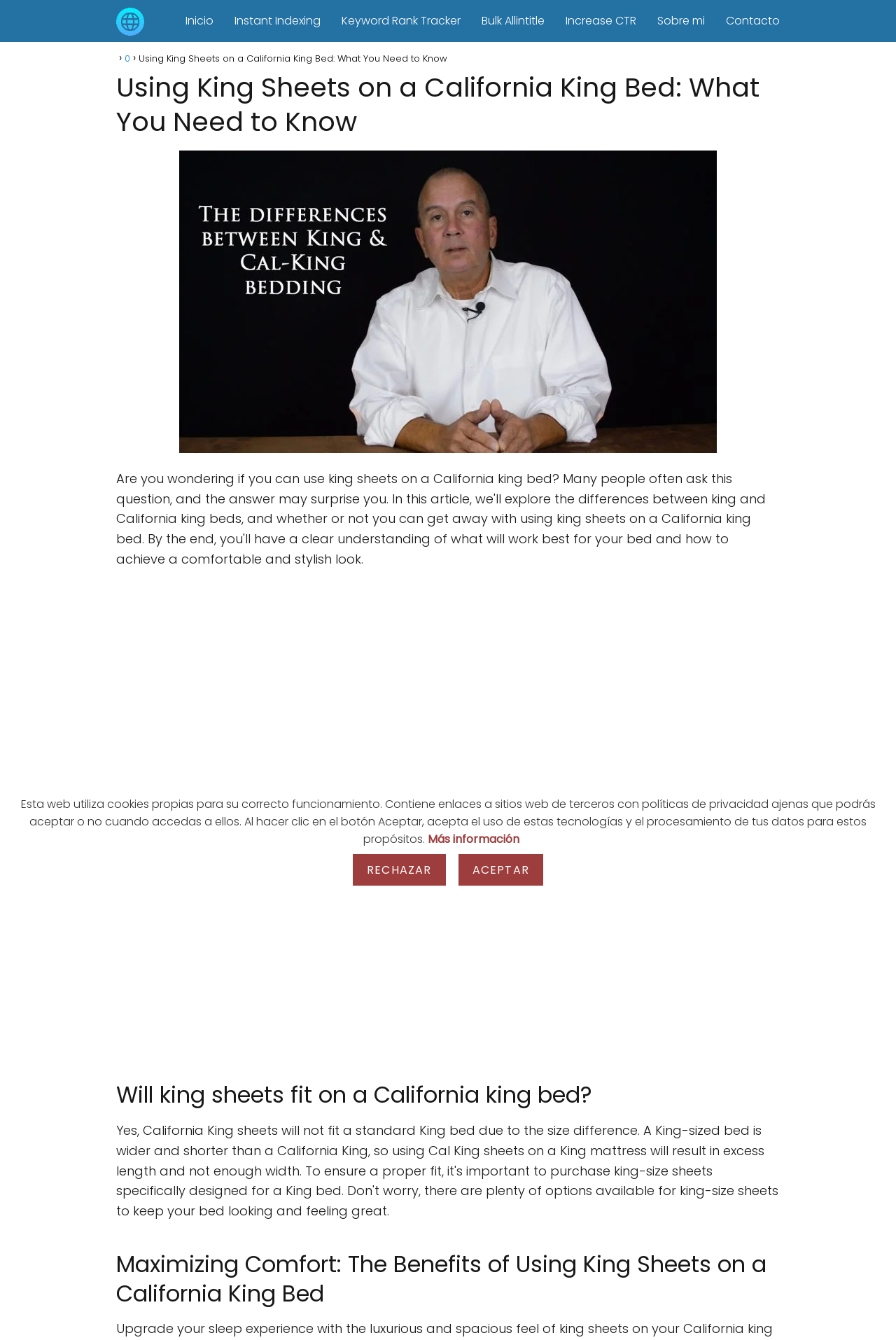Explain the webpage in detail, including its primary components.

This webpage is about using king sheets on a California king bed, with a focus on whether they can fit and the benefits of using them. At the top, there are several links to other pages, including "Inicio", "Instant Indexing", and "Sobre mi", which are aligned horizontally across the page. Below these links, there is a navigation section with breadcrumbs, displaying the current page title "Using King Sheets on a California King Bed: What You Need to Know".

The main content of the page is divided into sections, with headings that break up the text. The first heading reads "Using King Sheets on a California King Bed: What You Need to Know", followed by an image related to the topic. The next section has a heading "Will king sheets fit on a California king bed?", and further down, there is another heading "Maximizing Comfort: The Benefits of Using King Sheets on a California King Bed".

At the bottom of the page, there is a notice about the website's use of cookies, with a button to accept or reject them. There is also a link to "Más información" (more information) about the website's privacy policy.